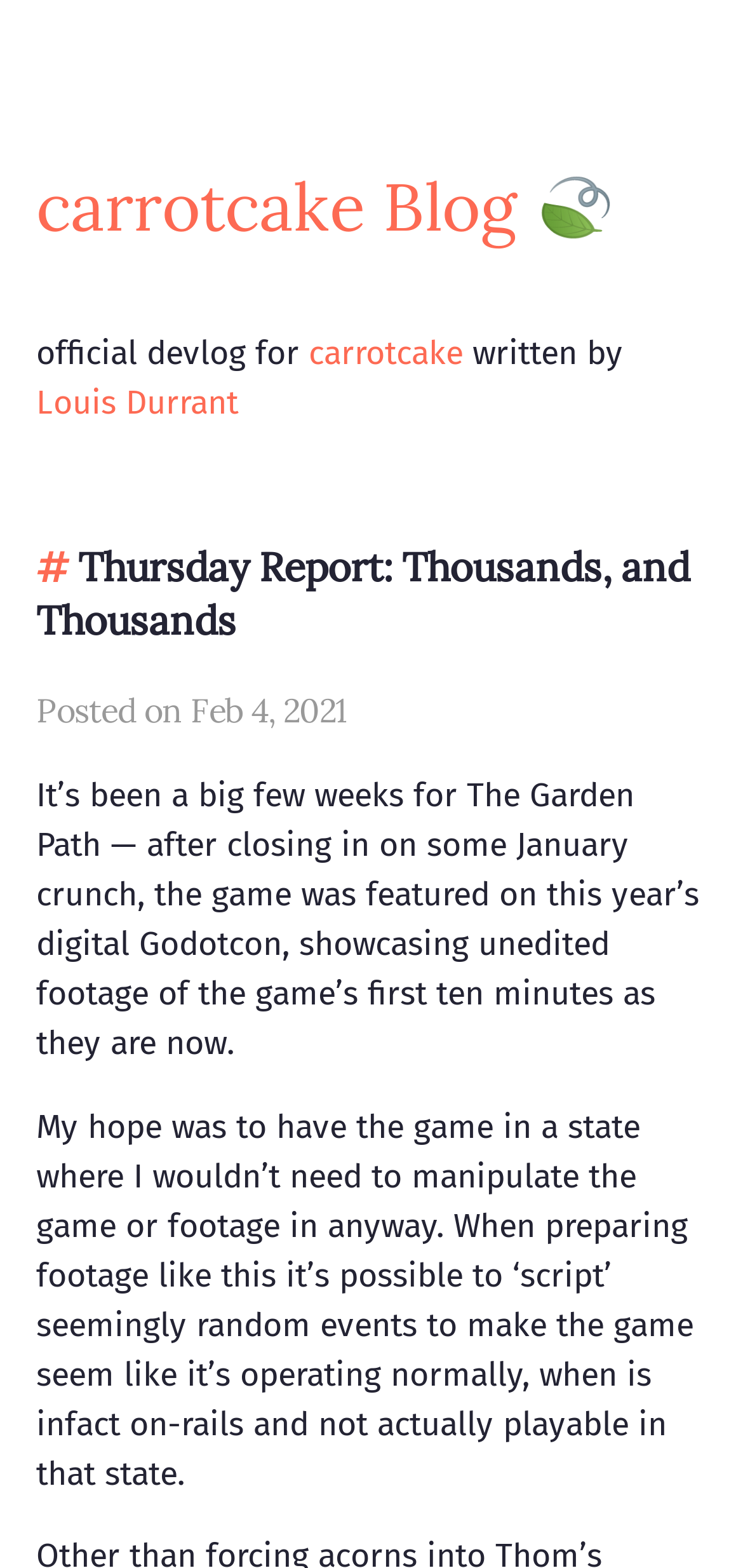When was the article posted?
From the image, respond with a single word or phrase.

Feb 4, 2021